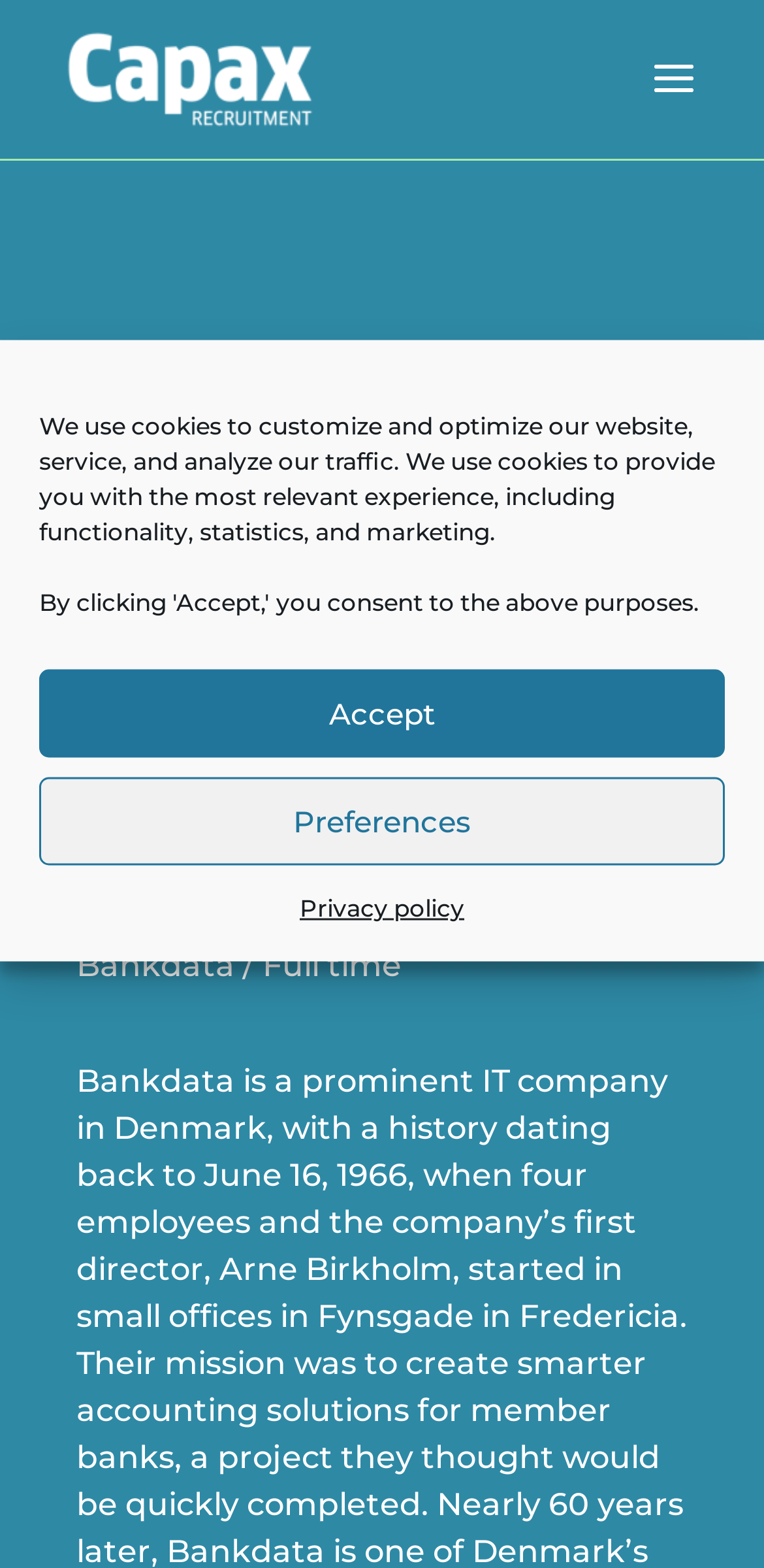What is the headline of the webpage?

Senior Frontend Engineer